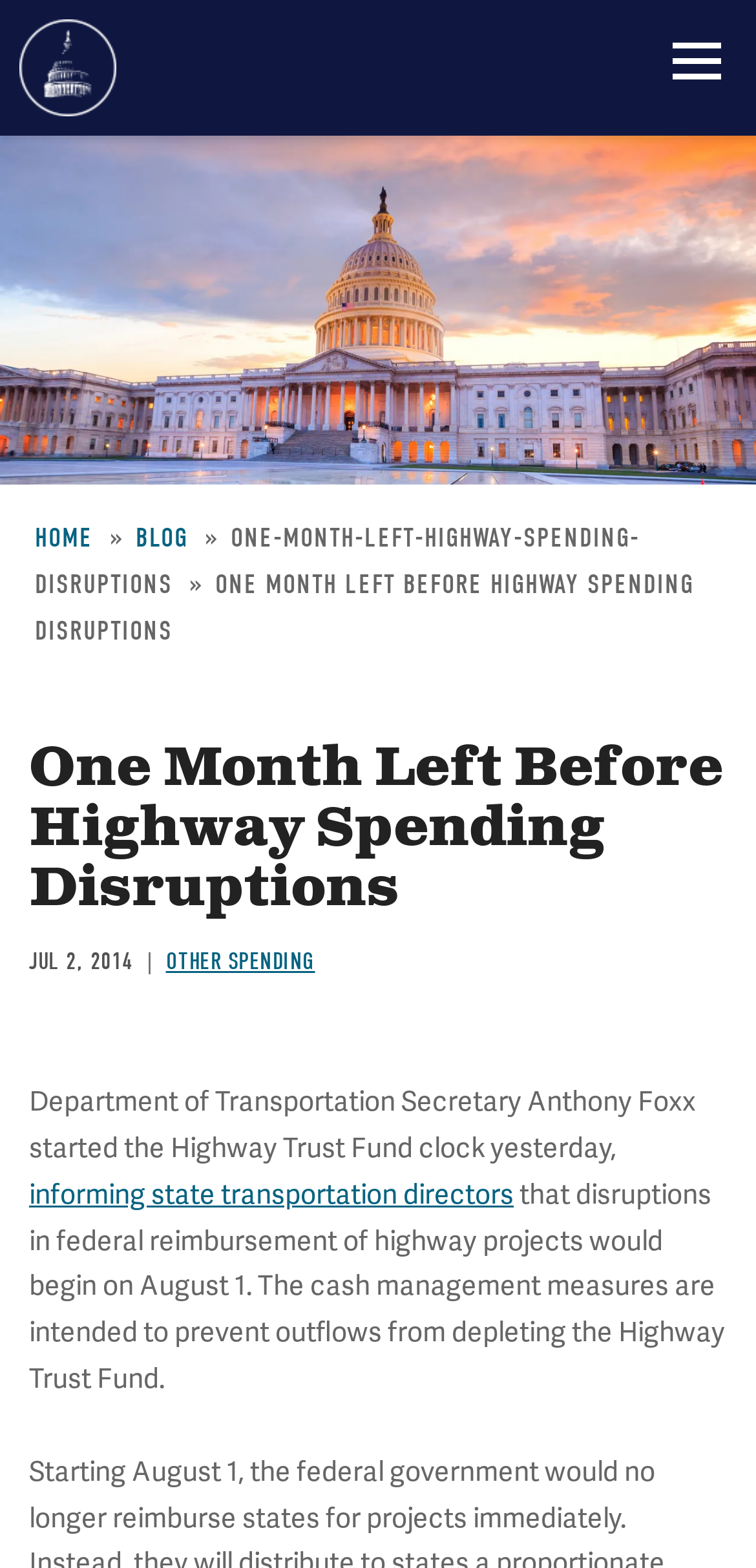Please answer the following query using a single word or phrase: 
What is the name of the blog post?

One Month Left Before Highway Spending Disruptions